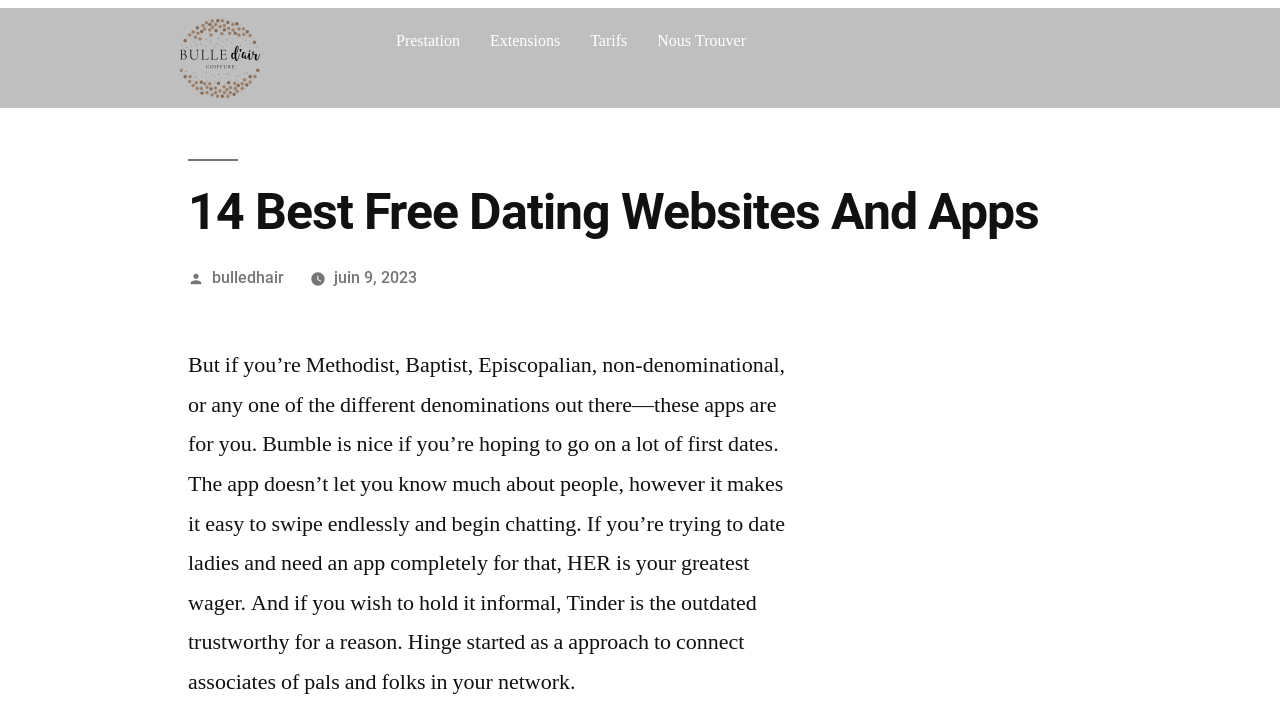What is the name of the app mentioned for dating women?
Answer briefly with a single word or phrase based on the image.

HER